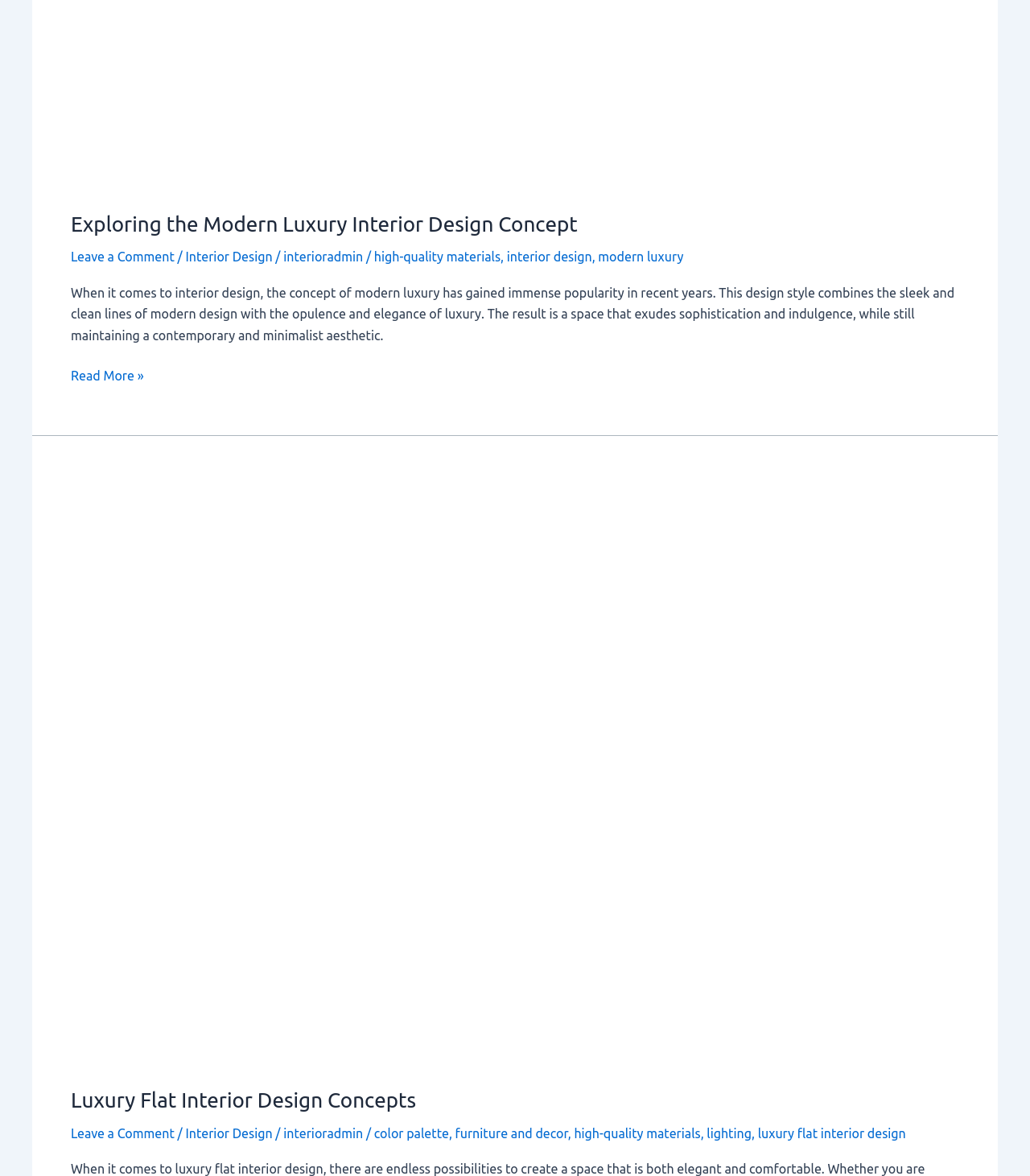Specify the bounding box coordinates of the area that needs to be clicked to achieve the following instruction: "Click on the link to view Luxury Flat Interior Design Concepts".

[0.069, 0.926, 0.404, 0.945]